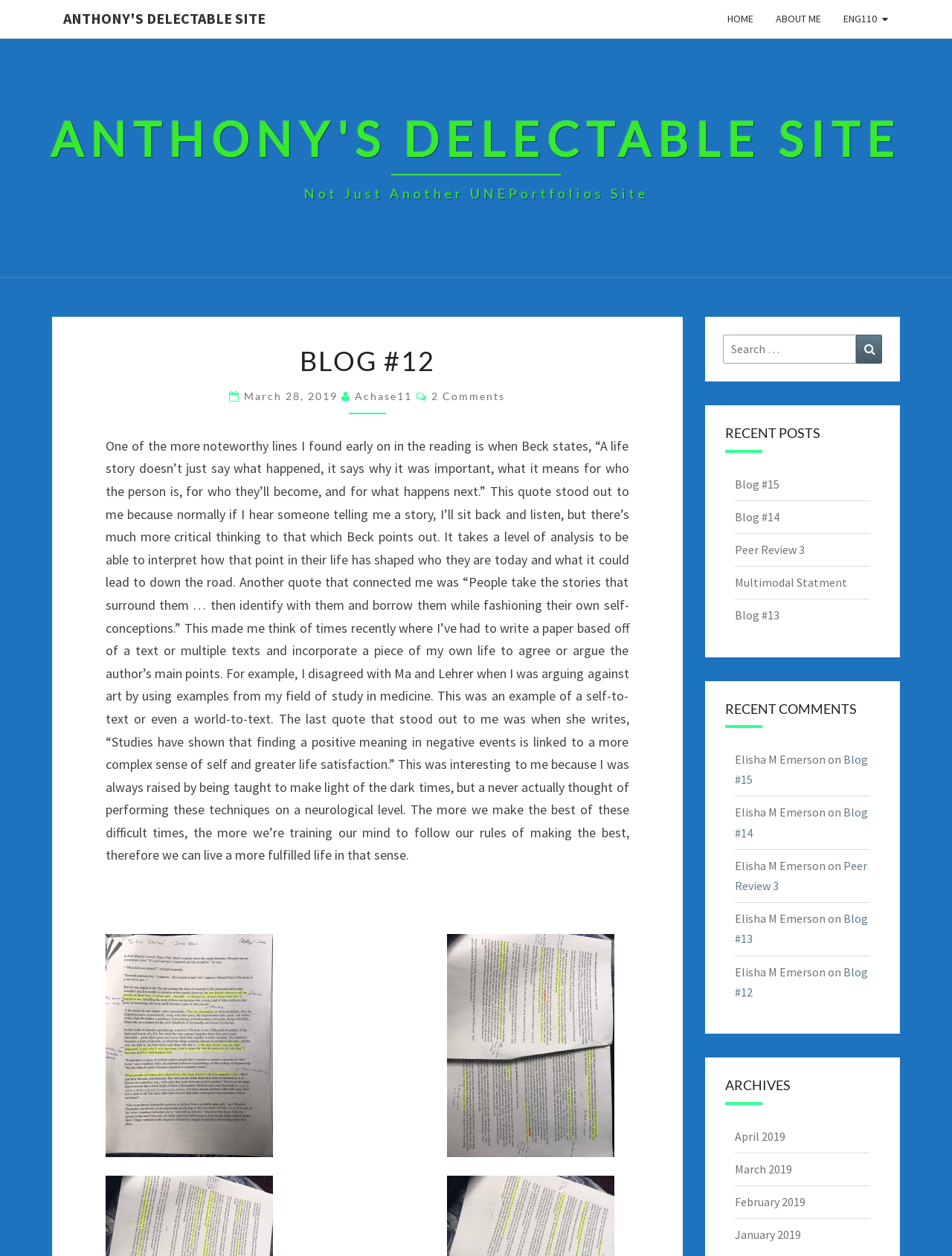Determine the bounding box coordinates of the region I should click to achieve the following instruction: "Search for something". Ensure the bounding box coordinates are four float numbers between 0 and 1, i.e., [left, top, right, bottom].

[0.759, 0.266, 0.927, 0.29]